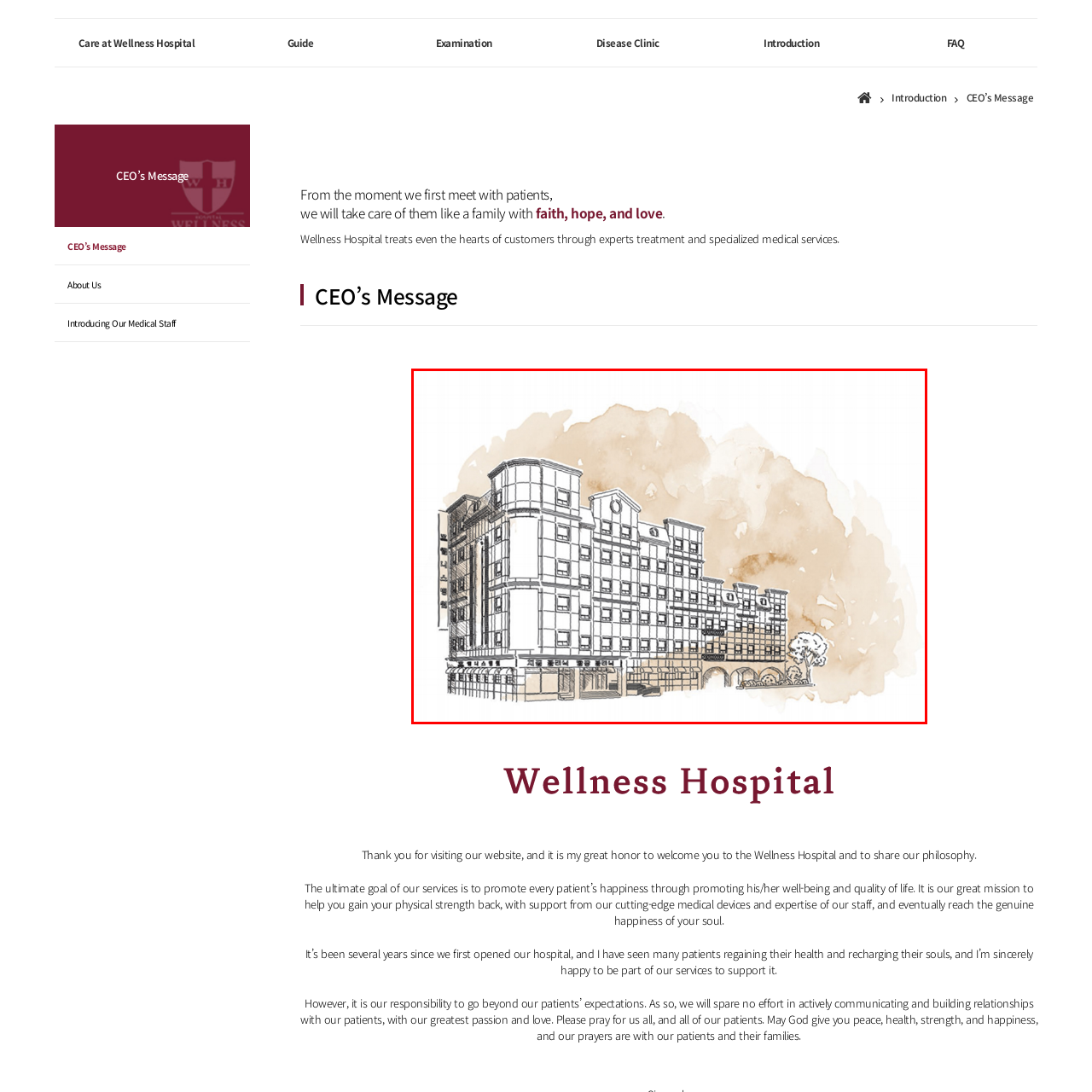Focus your attention on the image enclosed by the red boundary and provide a thorough answer to the question that follows, based on the image details: What is the purpose of the architectural illustration?

The caption states that the visual representation 'complements the messaging of the hospital, highlighting its commitment to patient care and the welcoming environment it strives to provide for all visitors', indicating that the illustration is meant to convey the hospital's focus on patient care.